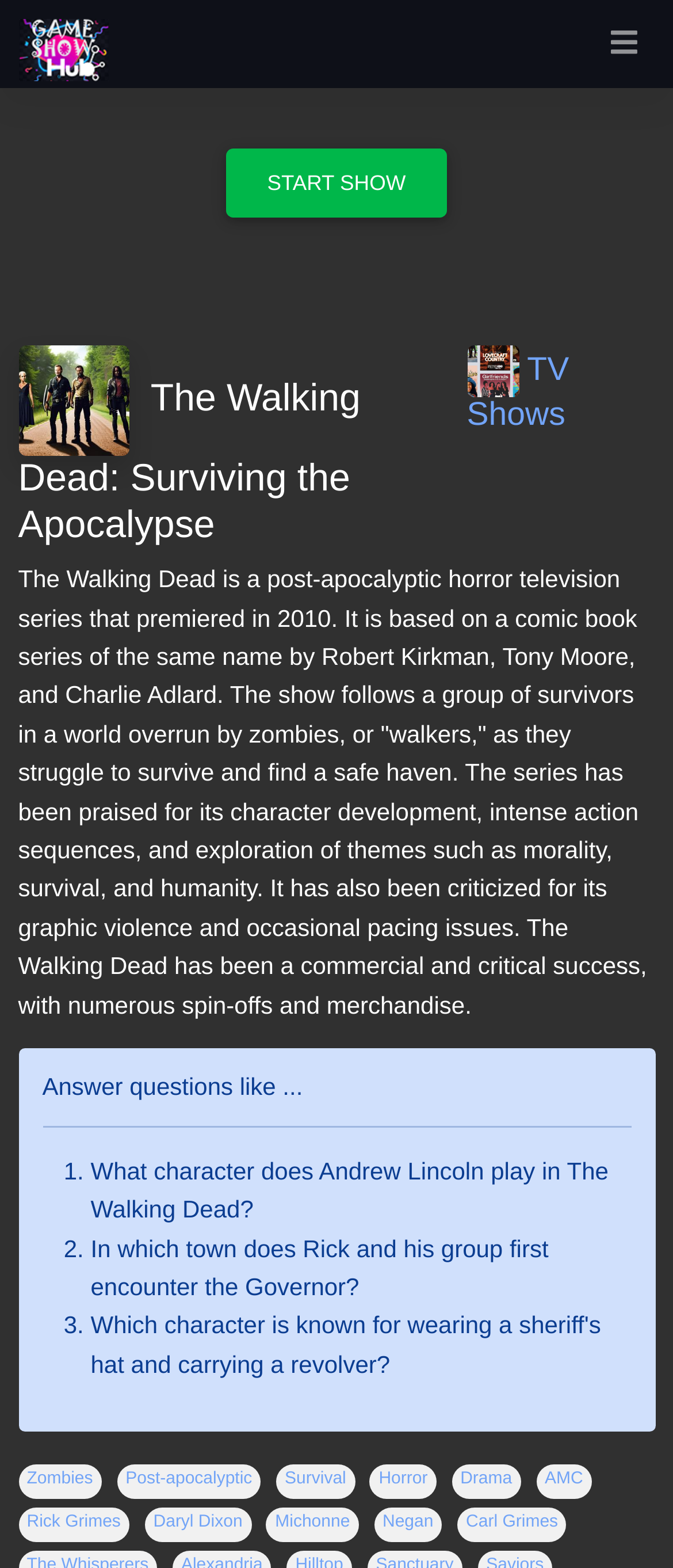Locate the bounding box coordinates of the element that should be clicked to fulfill the instruction: "Click the 'START SHOW' button".

[0.336, 0.095, 0.664, 0.139]